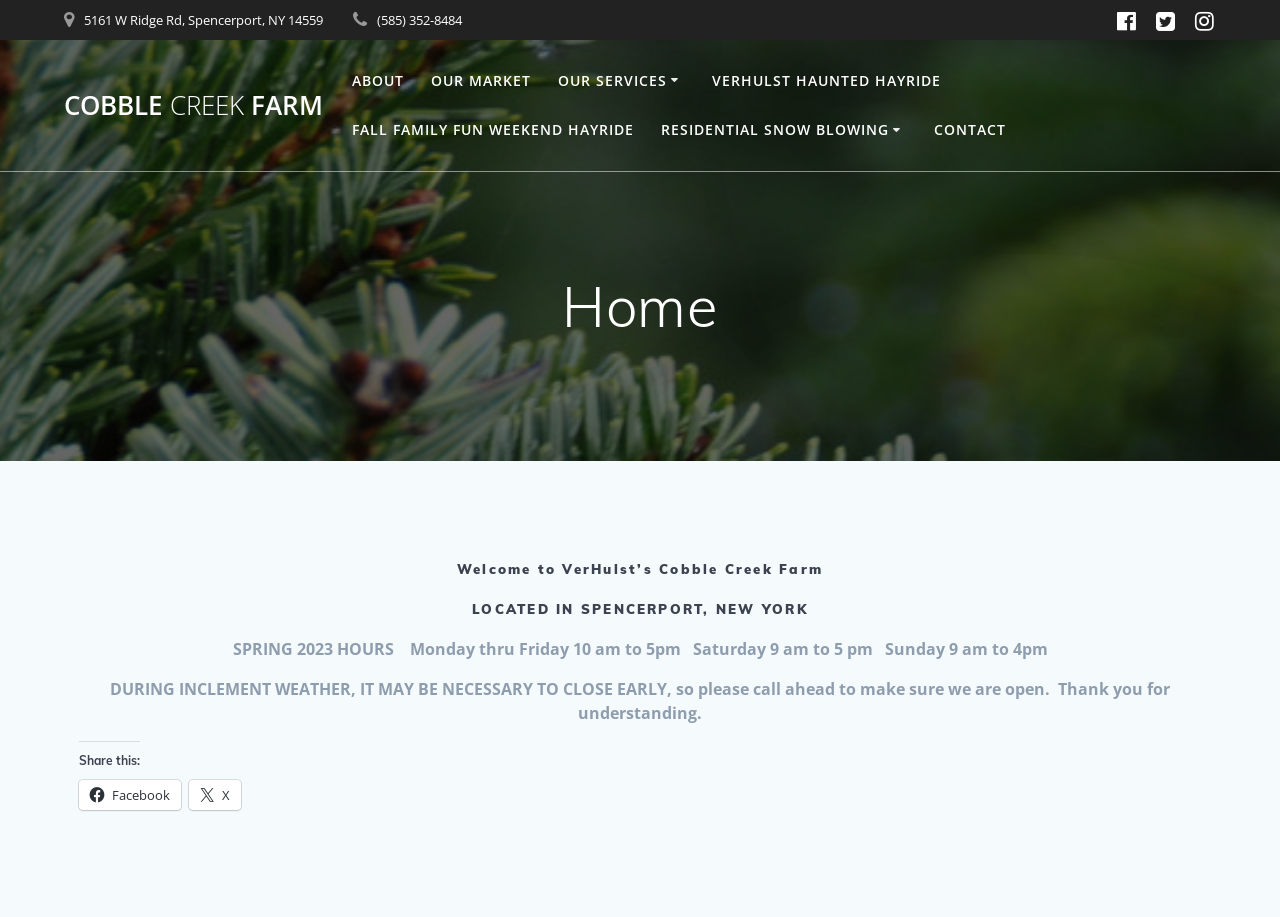Pinpoint the bounding box coordinates of the clickable element needed to complete the instruction: "Share on Facebook". The coordinates should be provided as four float numbers between 0 and 1: [left, top, right, bottom].

[0.062, 0.851, 0.141, 0.883]